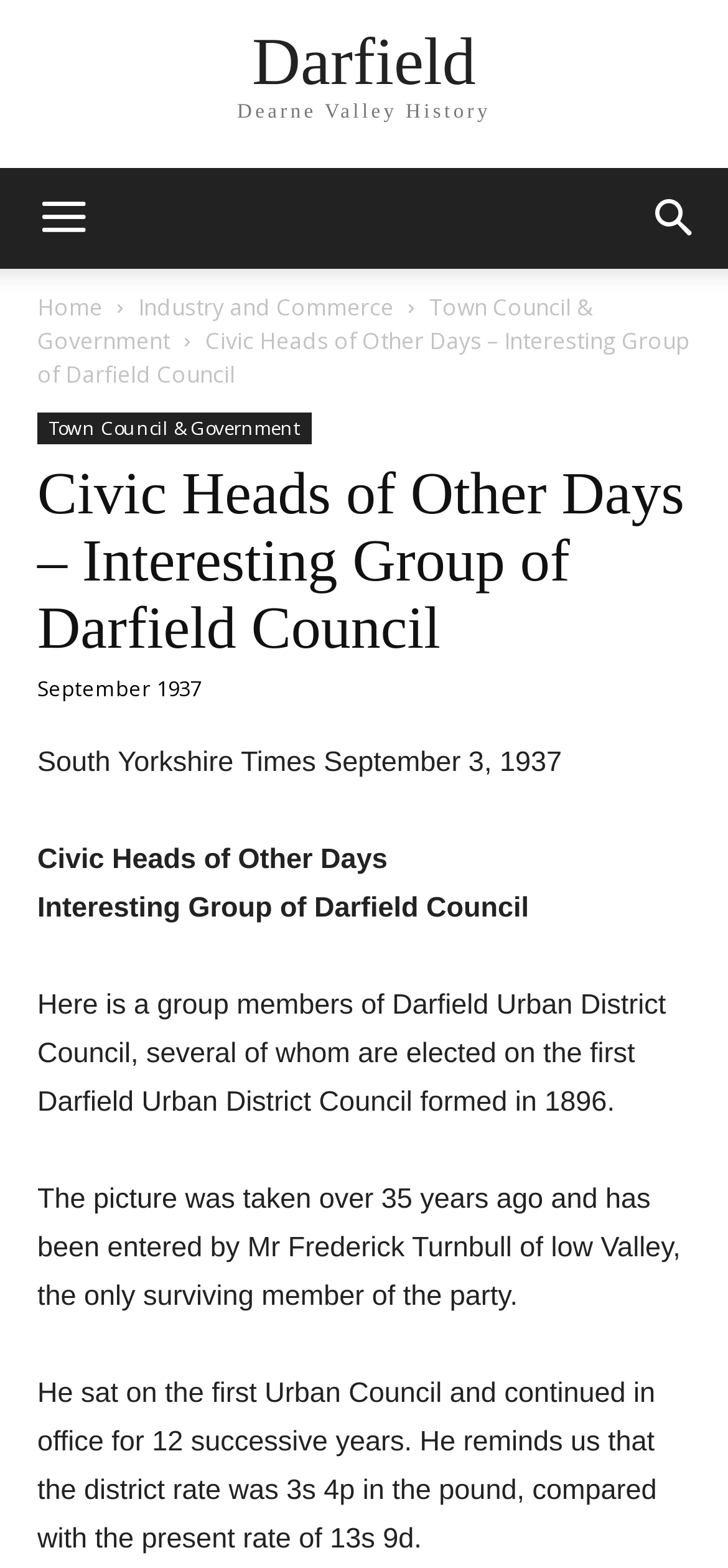What was the district rate in 1896?
Use the information from the image to give a detailed answer to the question.

The district rate in 1896 was 3s 4p in the pound, as mentioned in the StaticText element 'He reminds us that the district rate was 3s 4p in the pound, compared with the present rate of 13s 9d'.